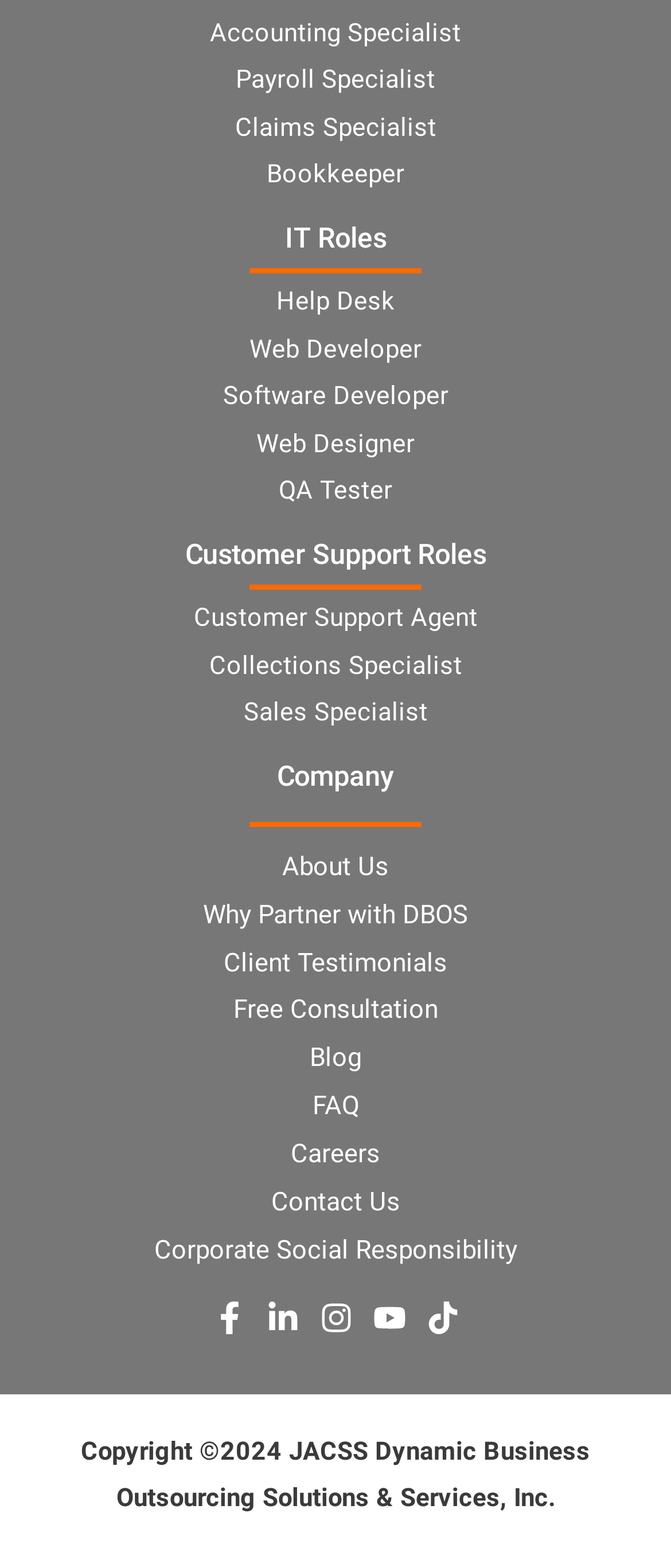Can you find the bounding box coordinates of the area I should click to execute the following instruction: "Follow on Facebook"?

[0.304, 0.825, 0.378, 0.856]